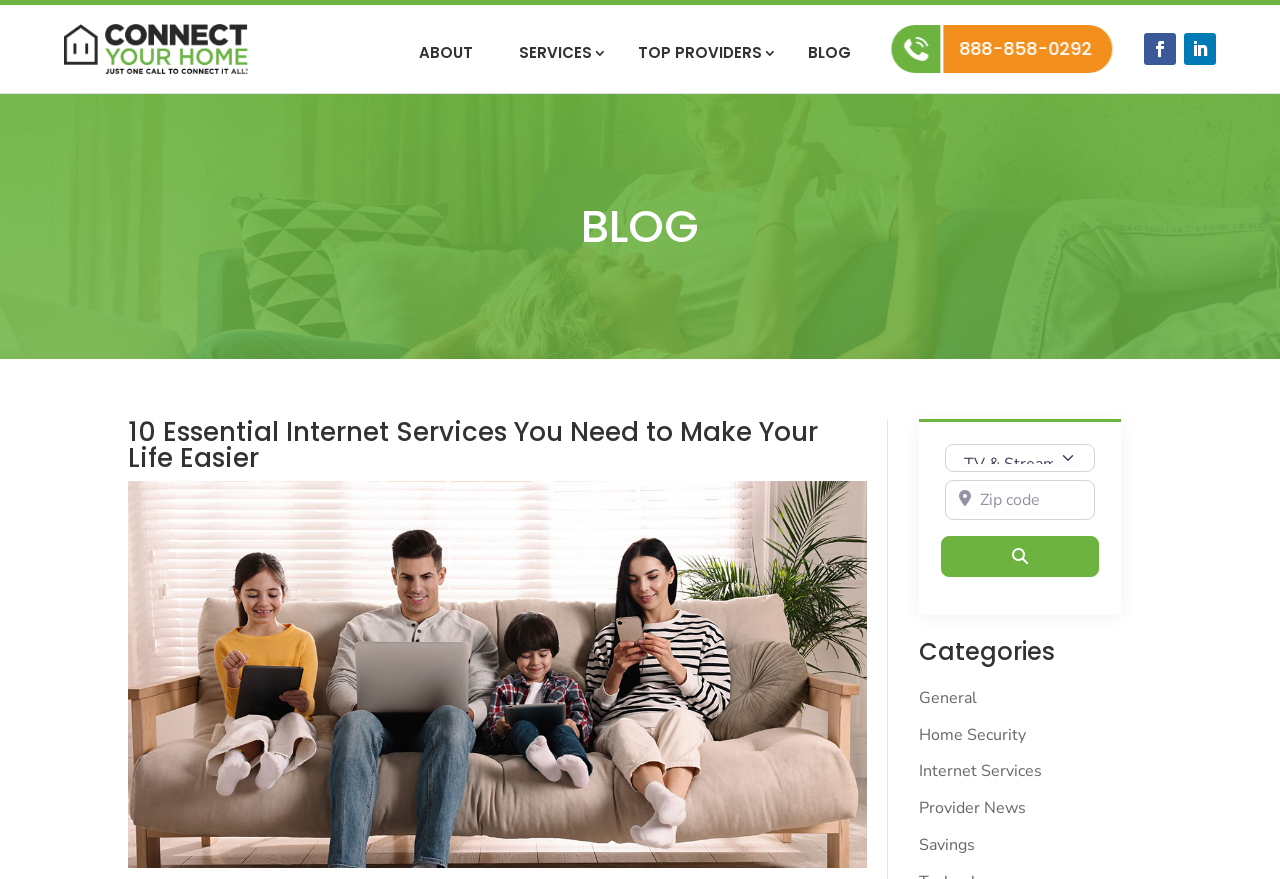Determine the bounding box for the UI element as described: "Top Providers". The coordinates should be represented as four float numbers between 0 and 1, formatted as [left, top, right, bottom].

[0.495, 0.052, 0.599, 0.089]